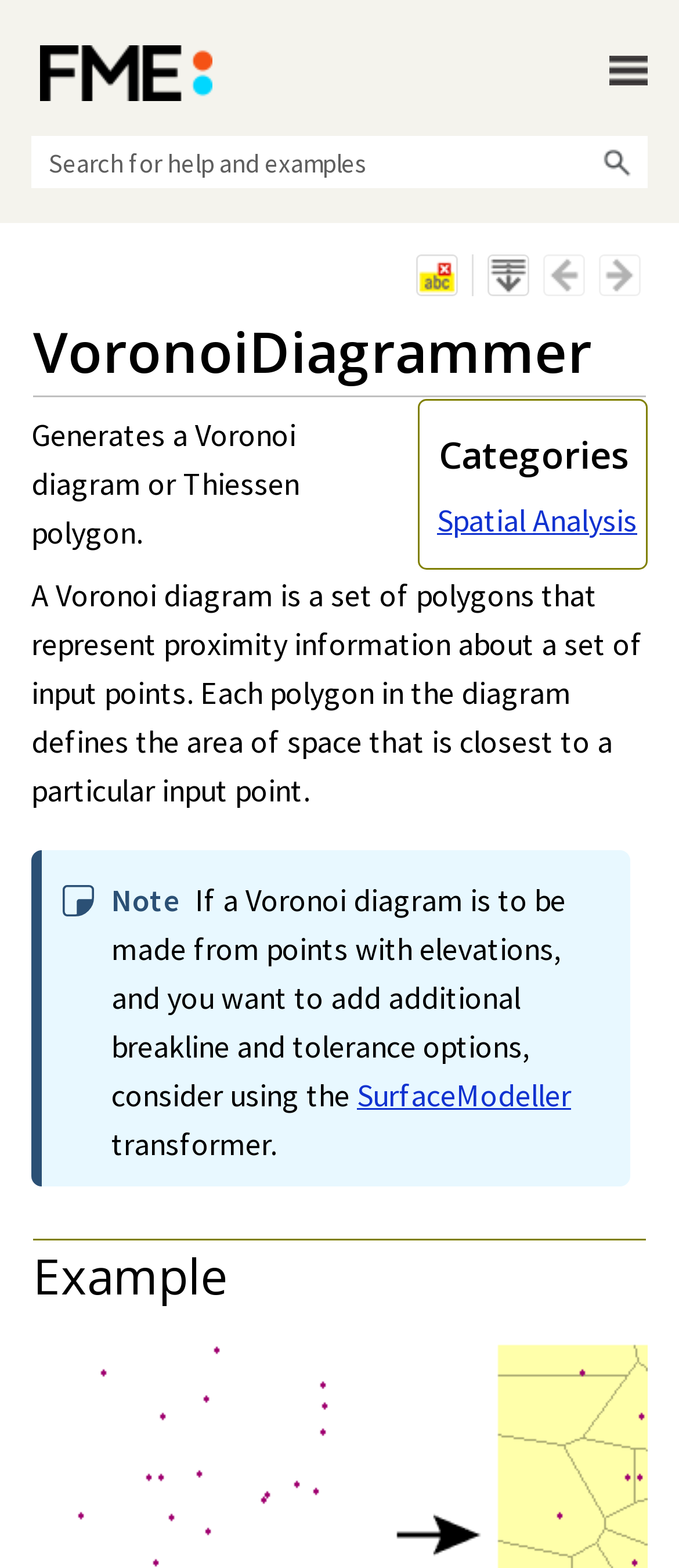Describe the webpage in detail, including text, images, and layout.

The webpage is titled "VoronoiDiagrammer" and appears to be a tool for generating Voronoi diagrams. At the top left, there is a link to "Skip To Main Content". Next to it, on the top right, is a button to "Show Navigation Panel". Below this, there is a link to "Safe Software" accompanied by a small image.

In the main content area, there is a search box with a "Submit Search" button to its right. Below this, there are four buttons: "Remove Highlights", "Expand all", "Navigate previous", and "Navigate next". Each of these buttons has an accompanying image.

The main heading "VoronoiDiagrammer" is centered at the top of the main content area. Below this, there is a brief description of what a Voronoi diagram is and how it can be used. This is followed by a section titled "Categories" with a link to "Spatial Analysis".

Further down, there is a section with a heading "Example". The page also contains some notes and additional information about using the tool, including a link to another tool called "SurfaceModeller" for more advanced options. Overall, the webpage appears to be a tool for generating and learning about Voronoi diagrams.